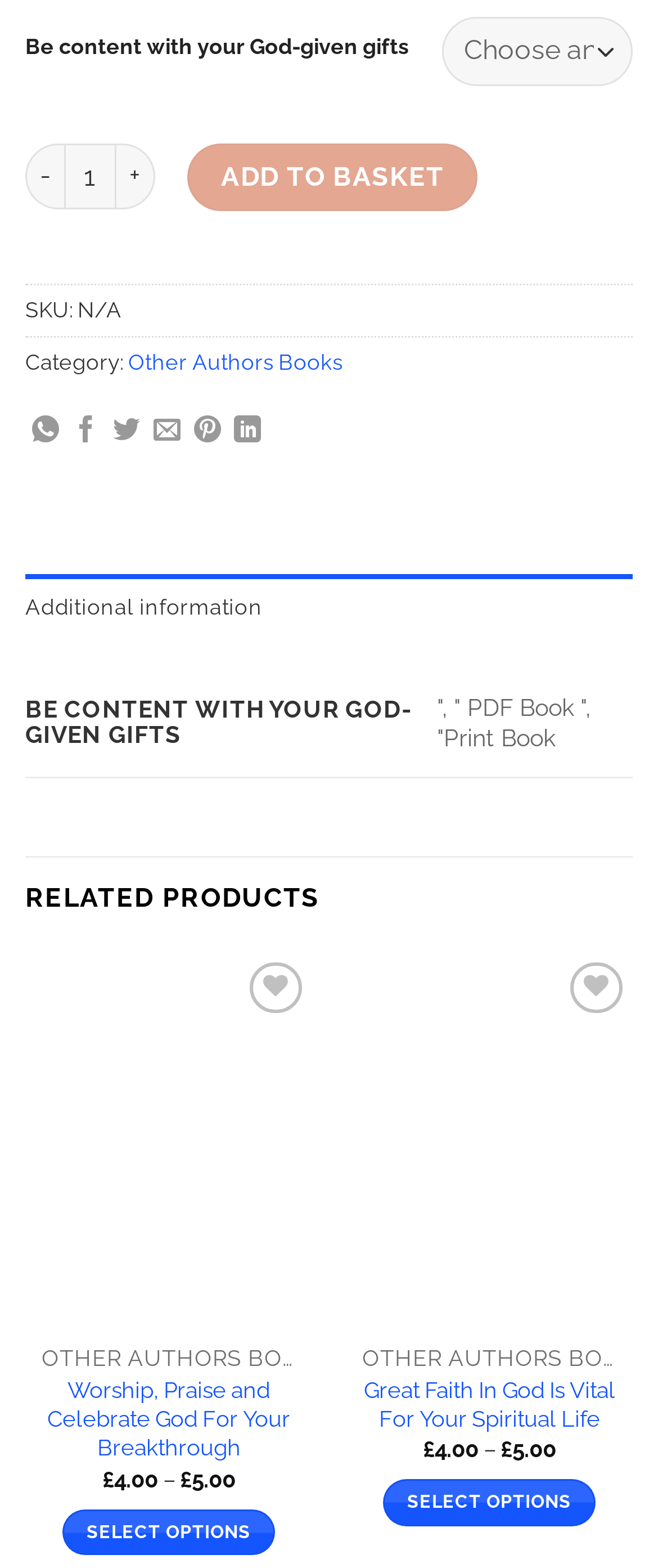Determine the bounding box coordinates of the section to be clicked to follow the instruction: "Share on WhatsApp". The coordinates should be given as four float numbers between 0 and 1, formatted as [left, top, right, bottom].

[0.049, 0.267, 0.09, 0.286]